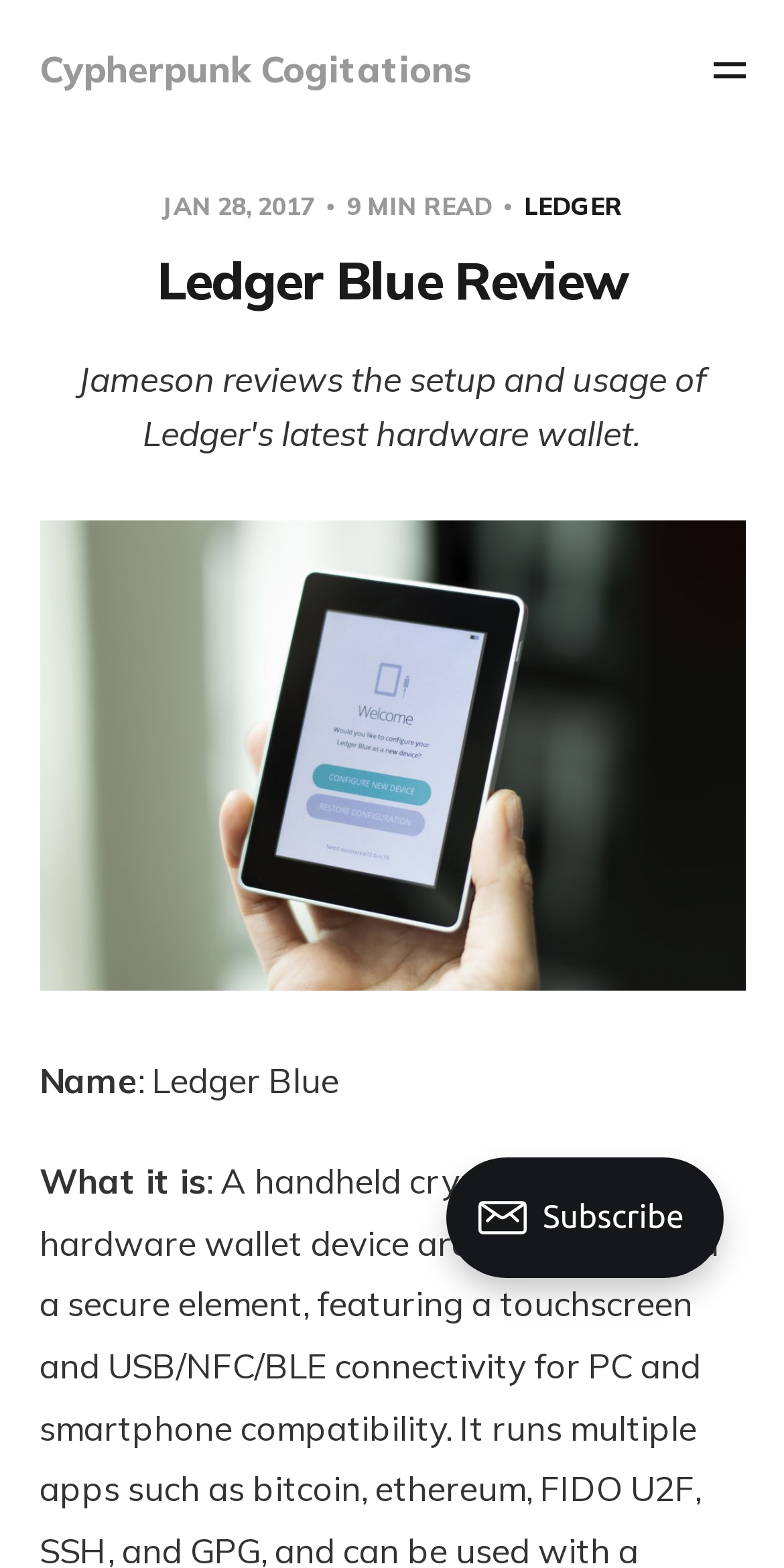Create a detailed summary of all the visual and textual information on the webpage.

The webpage is a review of Ledger's latest hardware wallet, specifically the Ledger Blue. At the top left of the page, there is a link to "Cypherpunk Cogitations". Below this link, there is a header section that spans the entire width of the page. Within this header, there is a timestamp indicating the review was published on January 28, 2017, and it takes 9 minutes to read. To the right of this timestamp, there is a link to "LEDGER". 

The main title of the review, "Ledger Blue Review", is centered at the top of the page. Below the title, there is a large image that takes up most of the page's width, showcasing the Ledger Blue hardware wallet. 

On the bottom left of the page, there are three lines of text. The first line reads "Name:", the second line reads ": Ledger Blue", and the third line reads "What it is". 

On the right side of the page, near the bottom, there is an iframe with the title "portal-trigger".